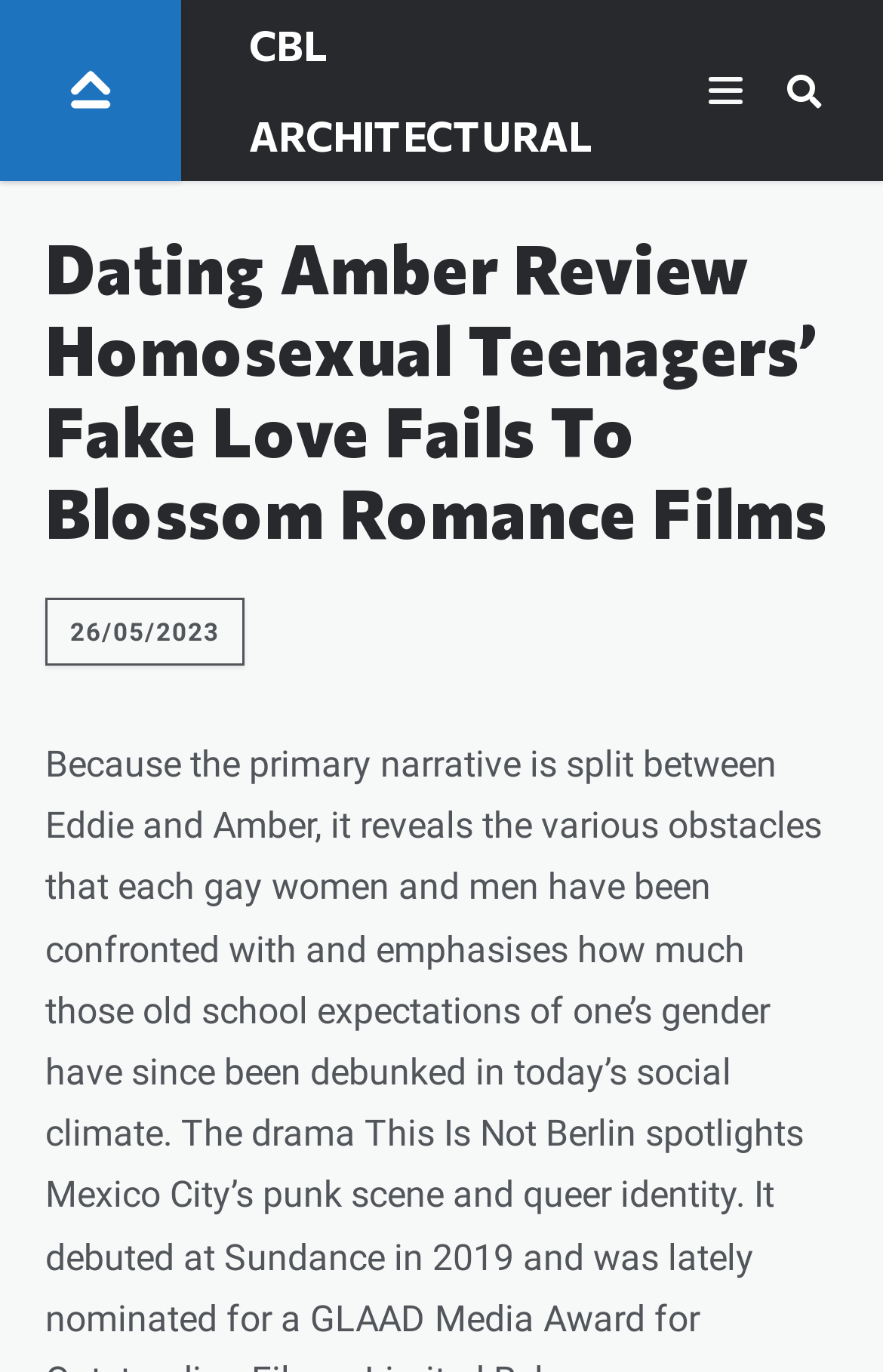Give a one-word or short phrase answer to this question: 
What is the purpose of the button on the right side of the search bar?

Submit